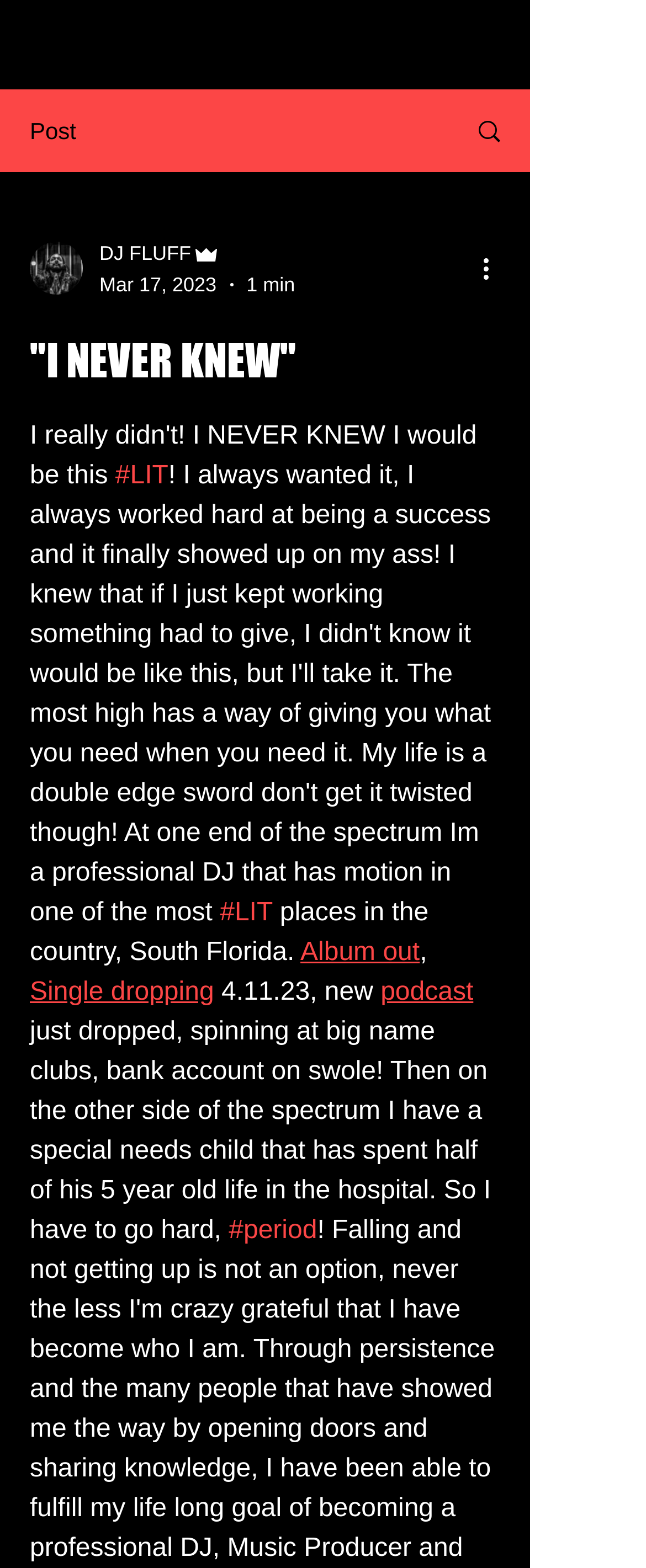What is the date of the post?
Based on the image, respond with a single word or phrase.

Mar 17, 2023